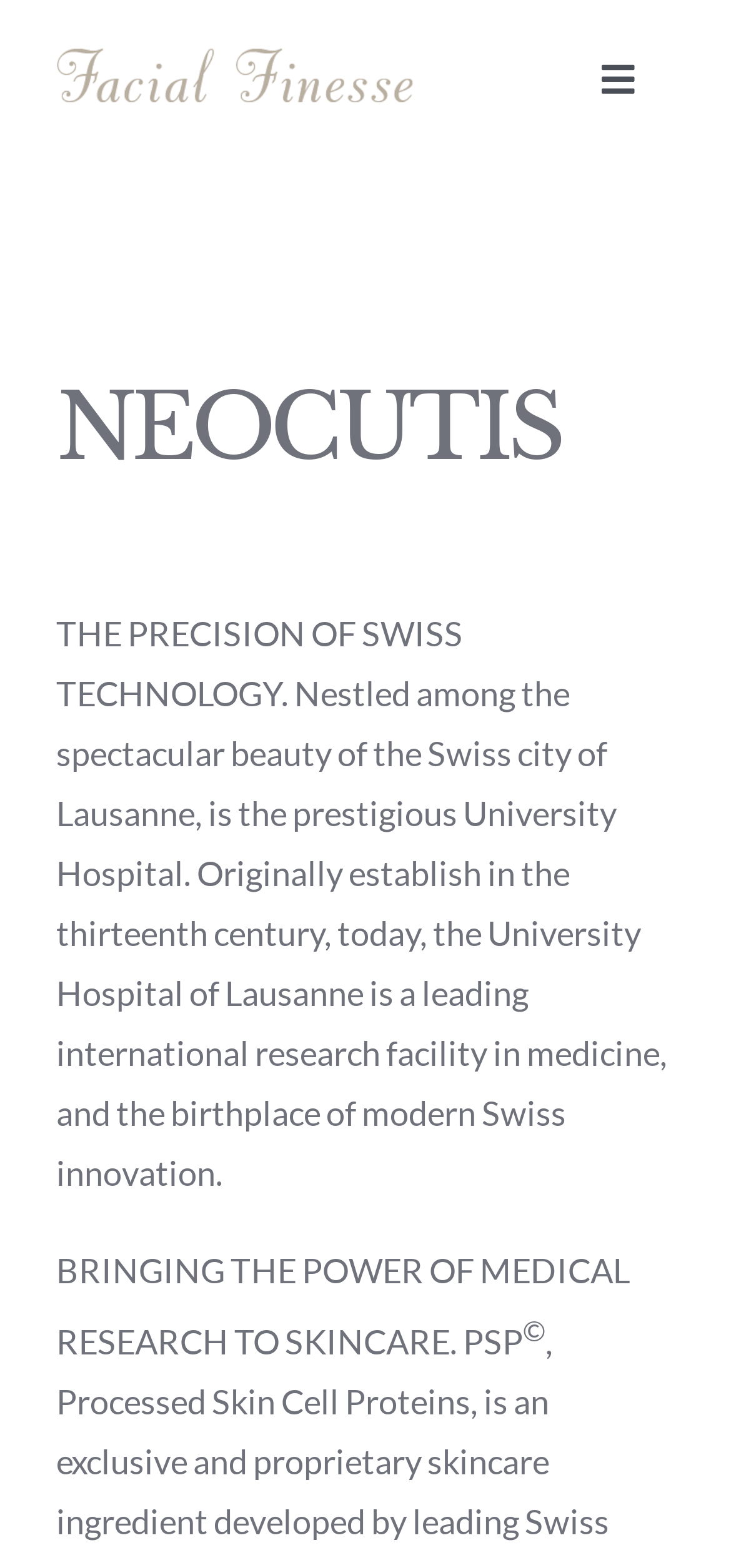What is the city where the hospital is located?
Analyze the screenshot and provide a detailed answer to the question.

From the StaticText element, I found the sentence 'Nestled among the spectacular beauty of the Swiss city of Lausanne, is the prestigious University Hospital.' which mentions the city where the hospital is located.